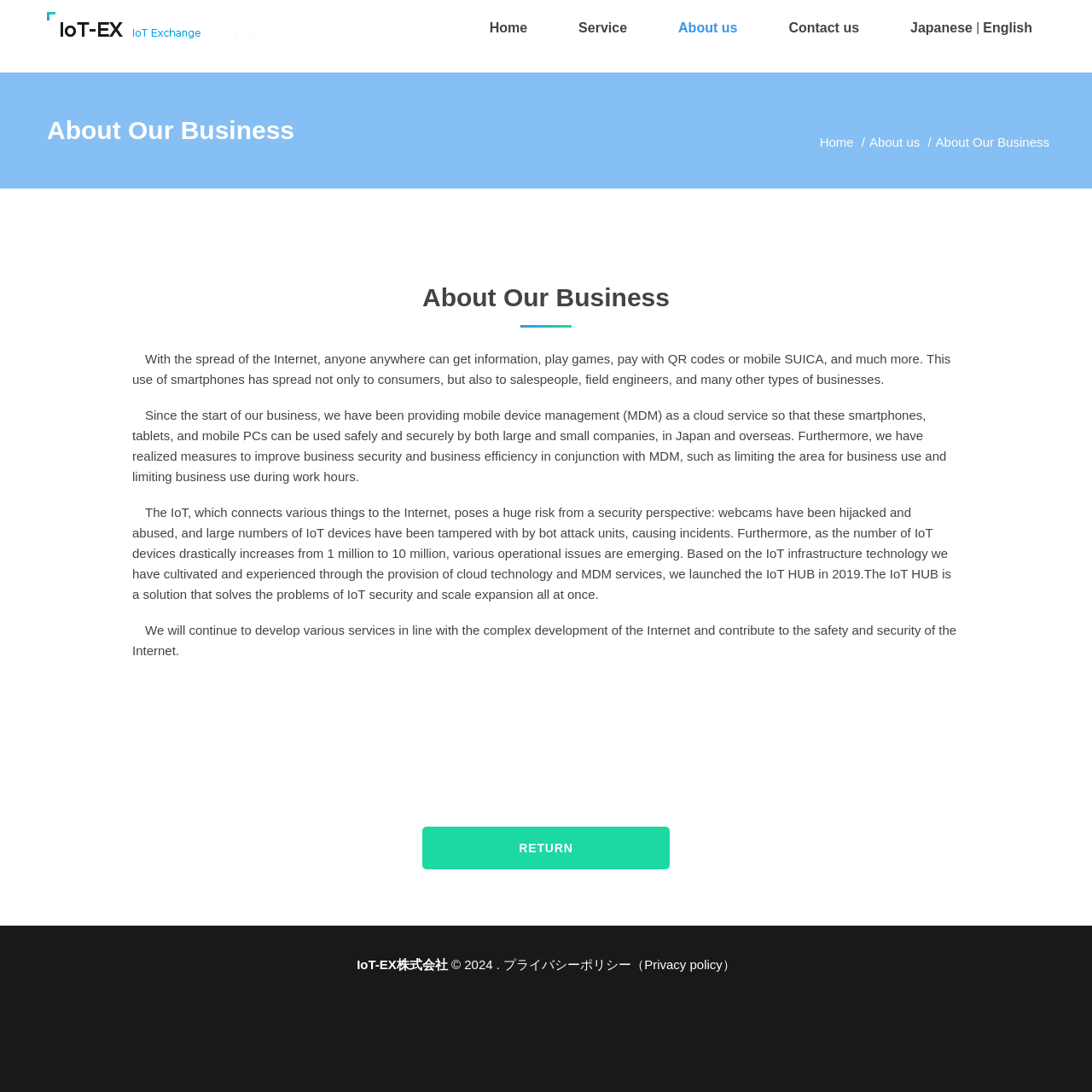Specify the bounding box coordinates of the element's area that should be clicked to execute the given instruction: "Click the Japanese link". The coordinates should be four float numbers between 0 and 1, i.e., [left, top, right, bottom].

[0.834, 0.016, 0.891, 0.035]